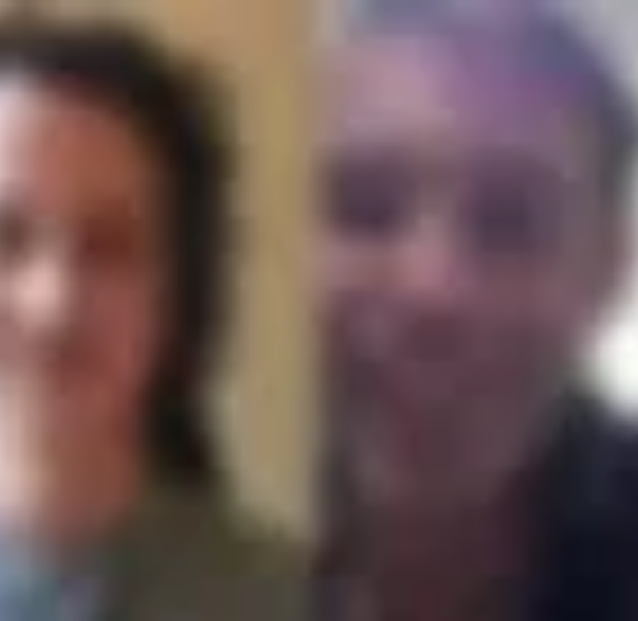Thoroughly describe what you see in the image.

The image features two individuals who appear to be engaged in a conversation or discussion. They are positioned side by side, illuminating the theme of dialogue that is central to the accompanying content. The context suggests a focus on the exchange of ideas related to the "Many Peaces" theory, hinting at an insightful exploration of topics such as mysticism and conflict transformation discussed in the associated podcast episodes titled "Transrational Peaces" and "Mysticism and Conflict Transformation." The image captures the essence of collaboration and intellectual exploration that is a hallmark of these discussions.